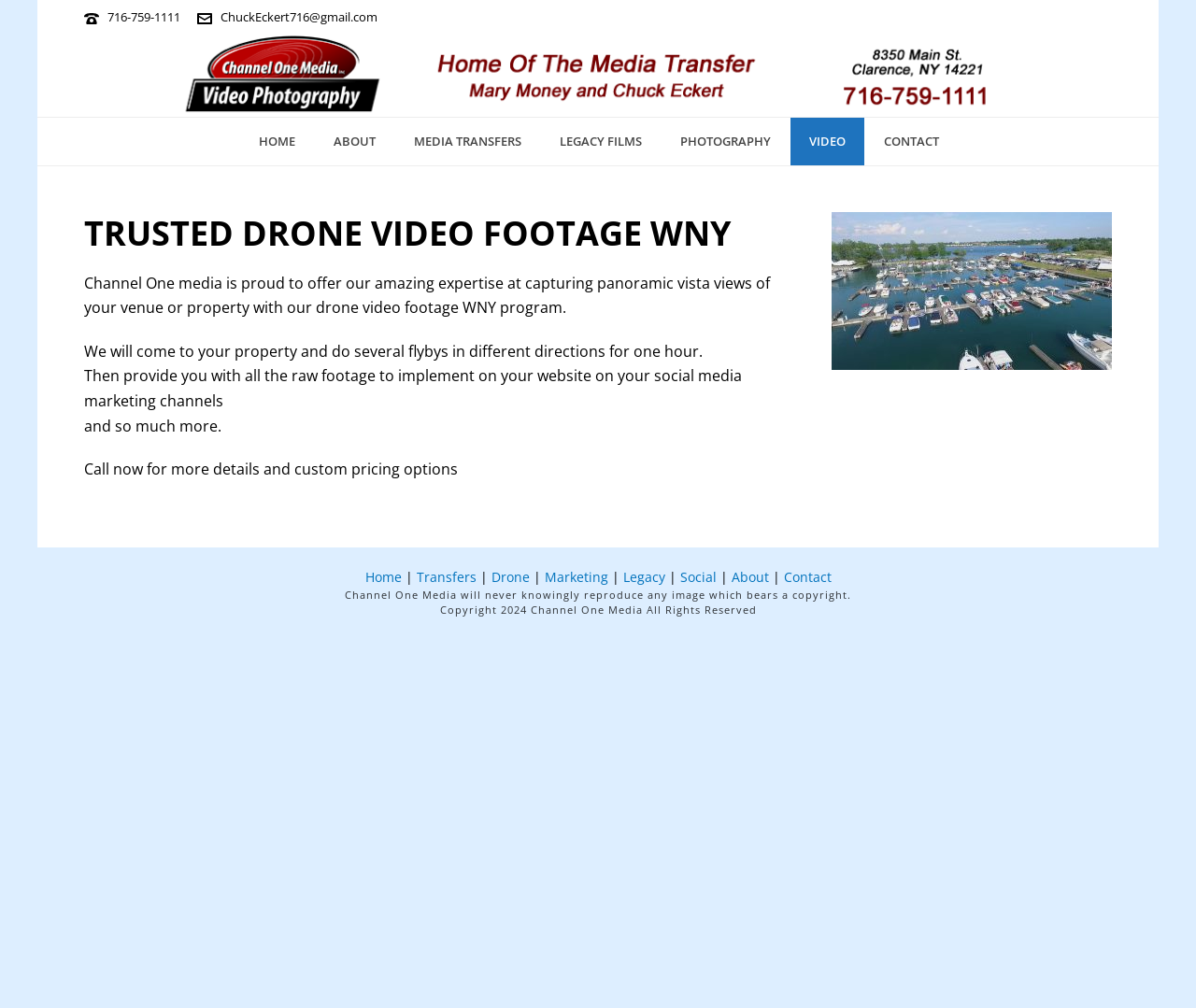Please determine the bounding box coordinates of the area that needs to be clicked to complete this task: 'Call the phone number'. The coordinates must be four float numbers between 0 and 1, formatted as [left, top, right, bottom].

[0.09, 0.008, 0.151, 0.025]